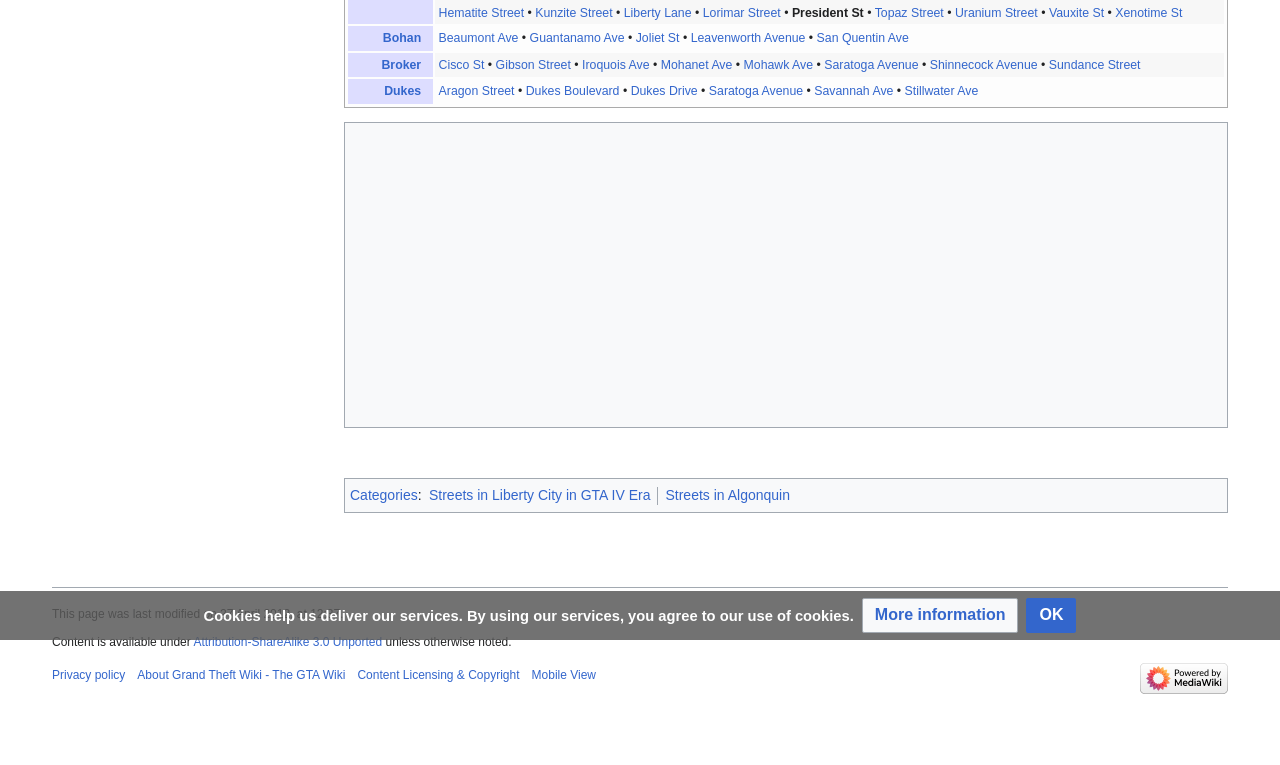Locate the bounding box for the described UI element: "Attribution-ShareAlike 3.0 Unported". Ensure the coordinates are four float numbers between 0 and 1, formatted as [left, top, right, bottom].

[0.151, 0.83, 0.299, 0.849]